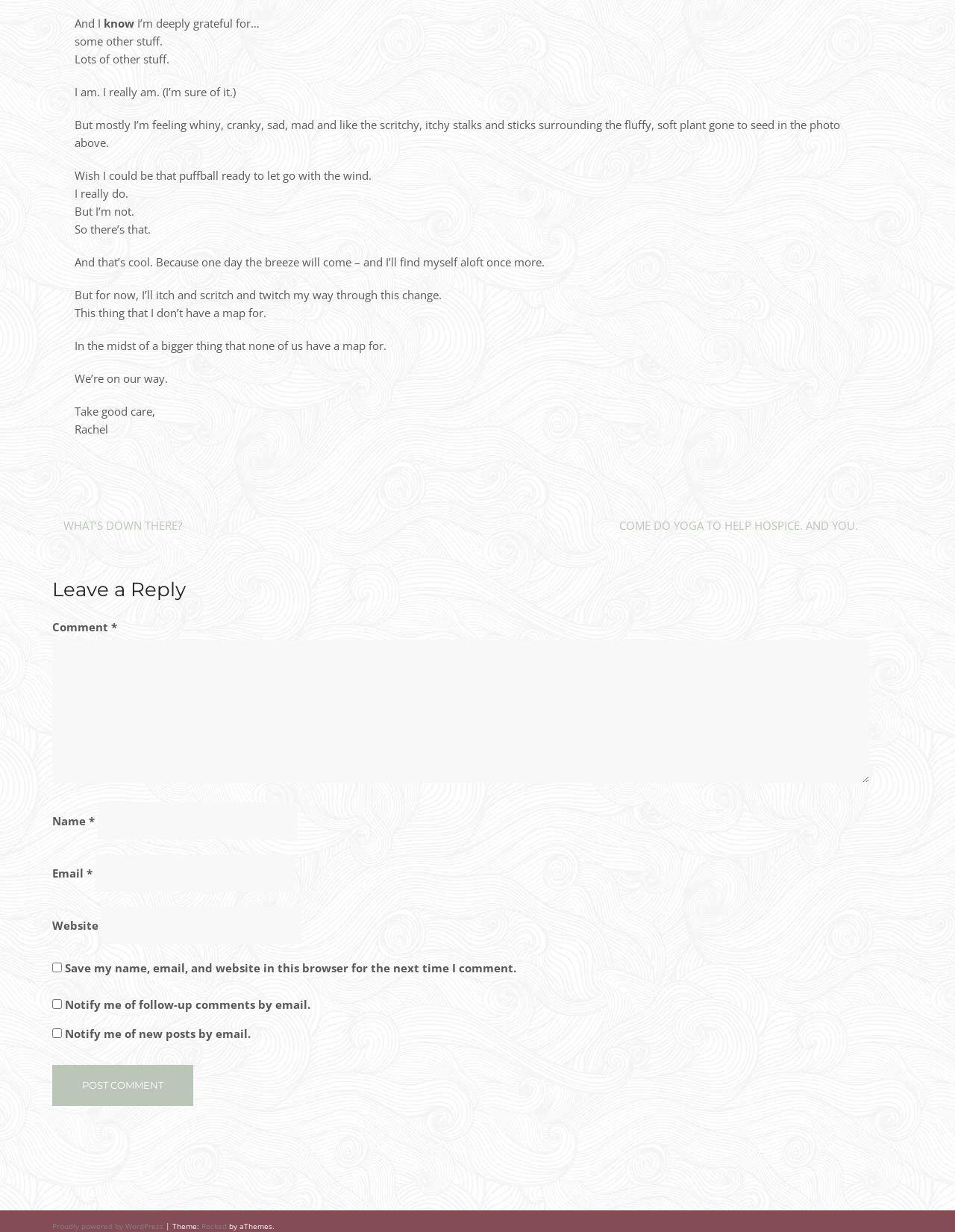What is the author of the post?
Analyze the image and provide a thorough answer to the question.

I found the author's name 'Rachel' at the end of the post, which is a common location for author credits.